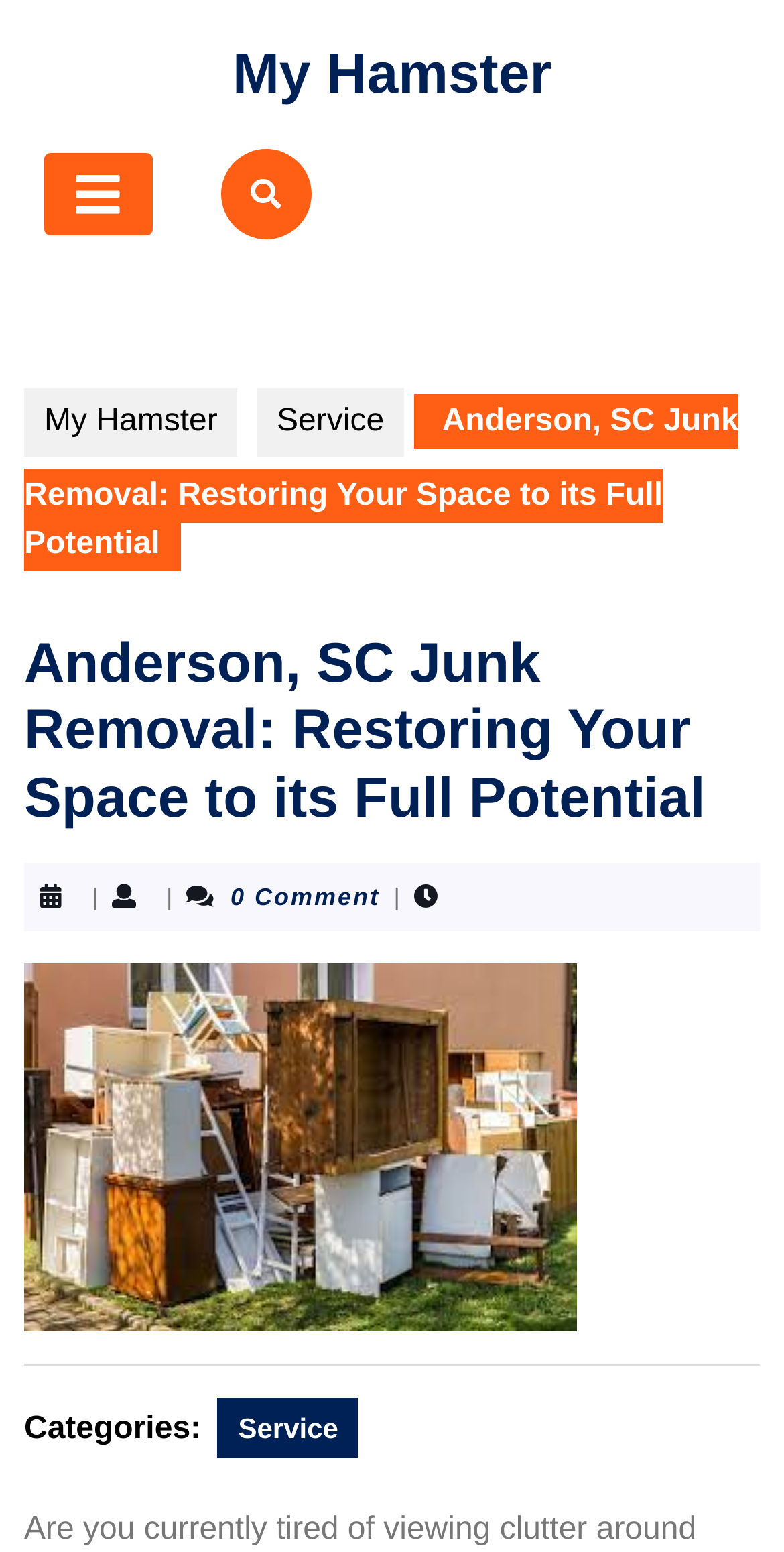Please respond to the question using a single word or phrase:
Is there an image on the webpage?

Yes